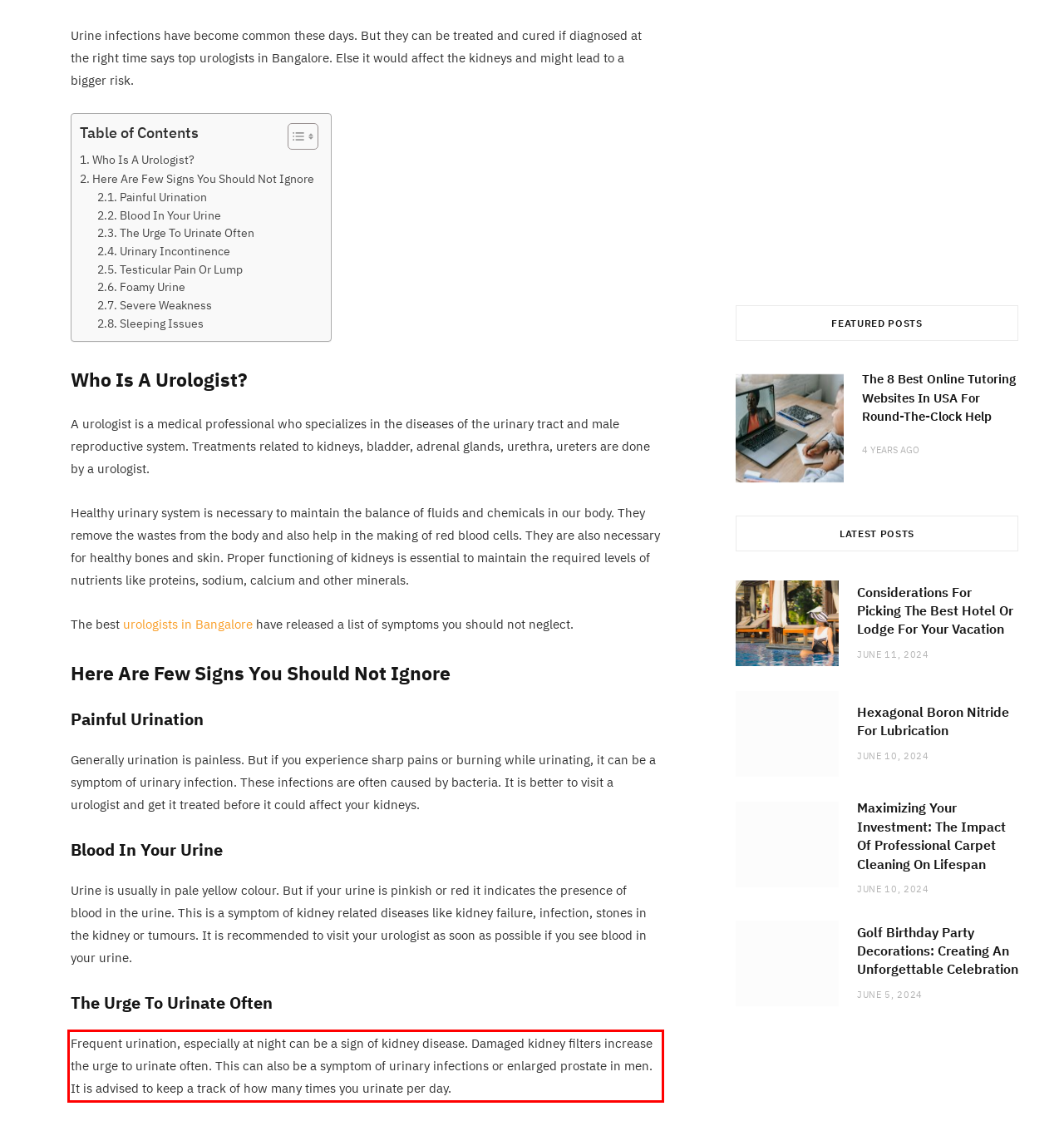Examine the screenshot of the webpage, locate the red bounding box, and generate the text contained within it.

Frequent urination, especially at night can be a sign of kidney disease. Damaged kidney filters increase the urge to urinate often. This can also be a symptom of urinary infections or enlarged prostate in men. It is advised to keep a track of how many times you urinate per day.